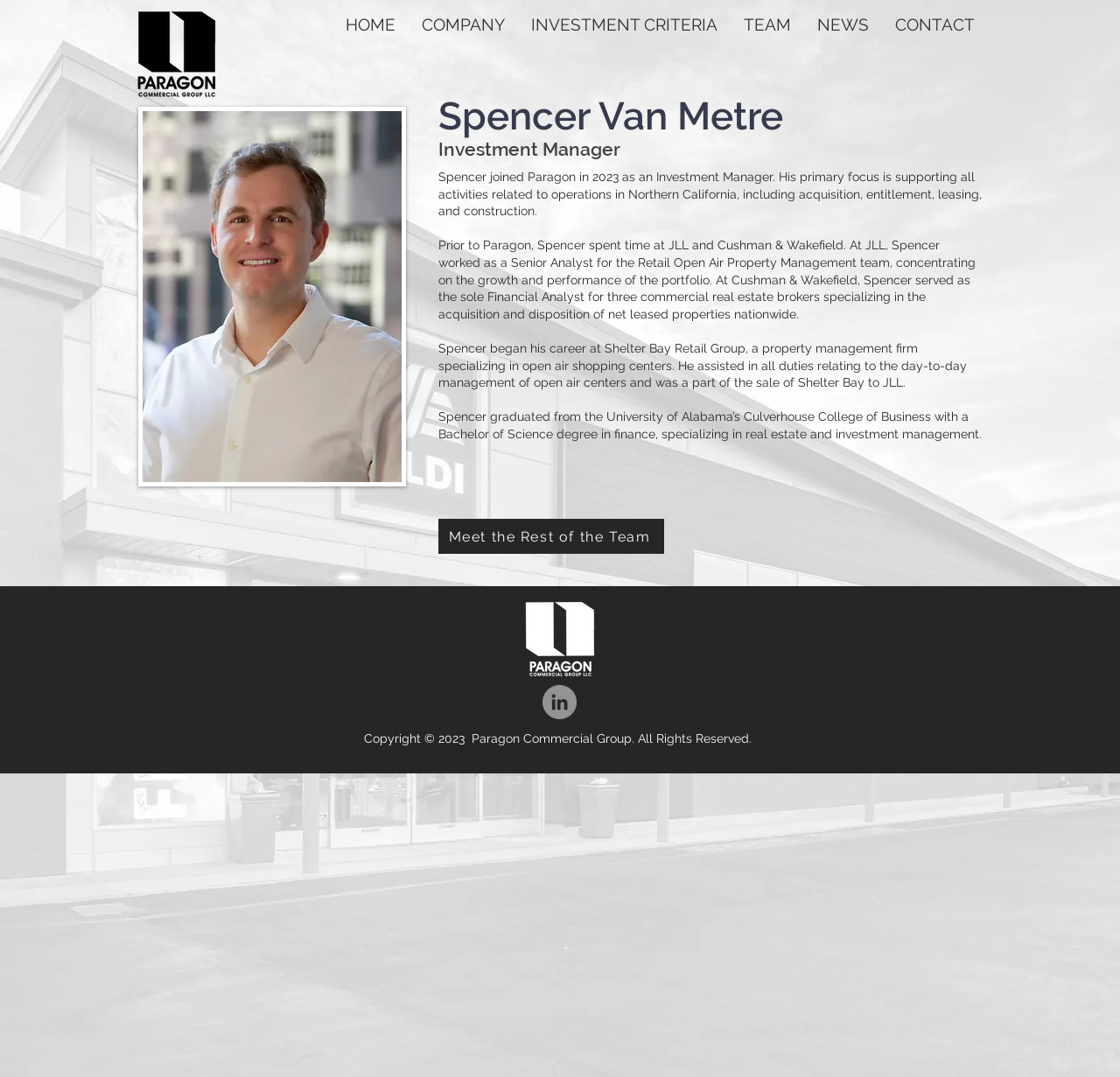How many links are in the navigation menu?
Please use the image to provide a one-word or short phrase answer.

6